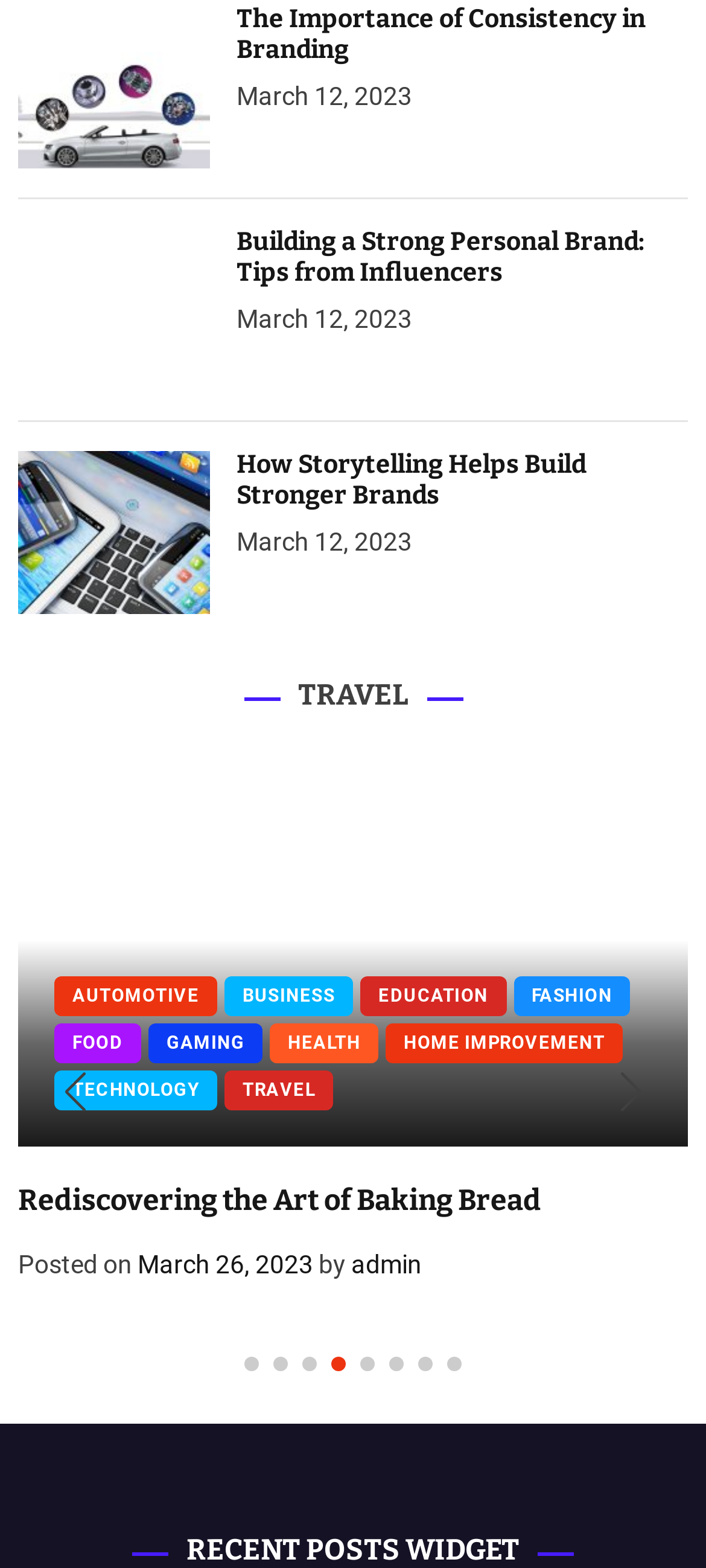Can you specify the bounding box coordinates for the region that should be clicked to fulfill this instruction: "Click on the 'The Importance of Consistency in Branding' article".

[0.026, 0.003, 0.297, 0.107]